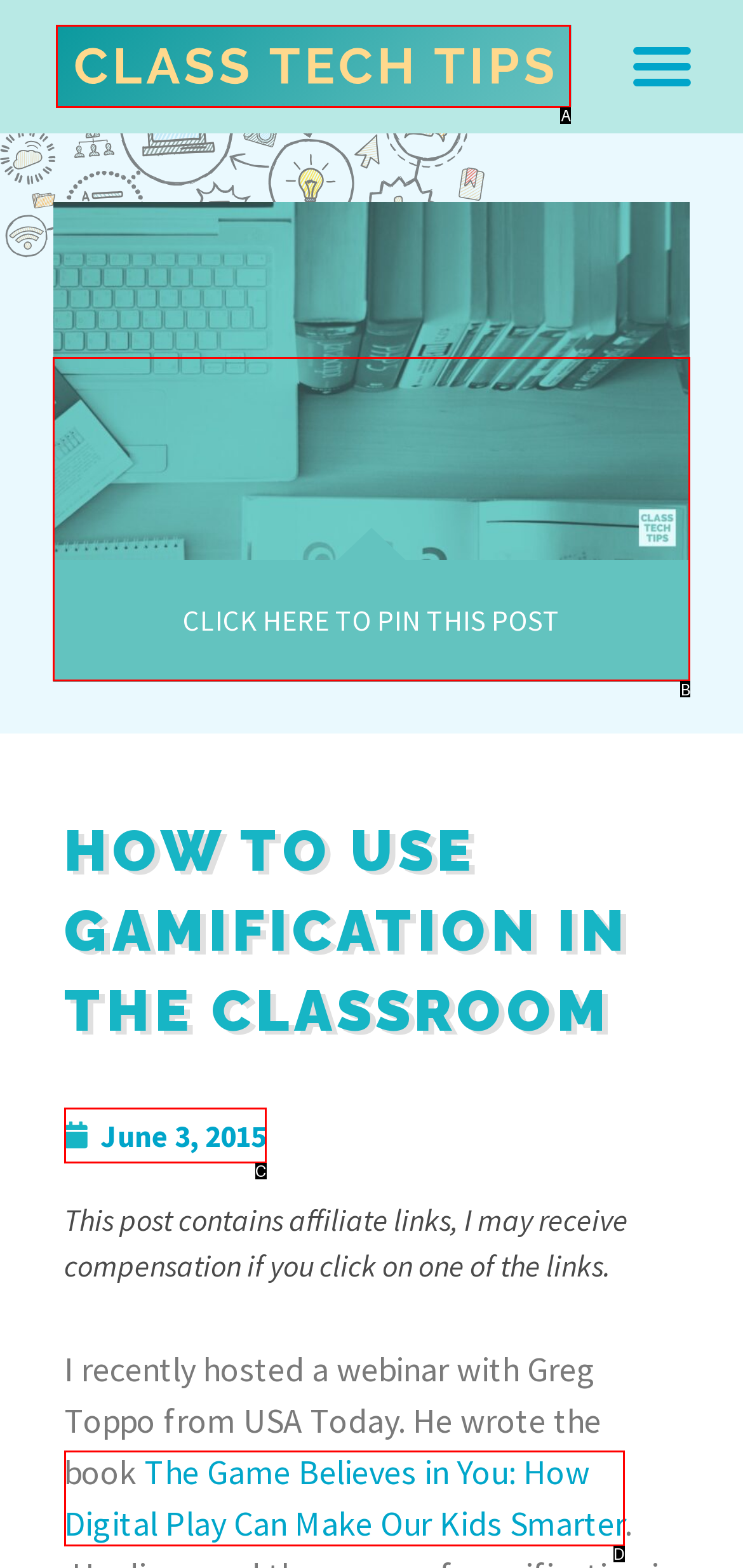Identify the bounding box that corresponds to: Cat Bandana & Bow Ties
Respond with the letter of the correct option from the provided choices.

None